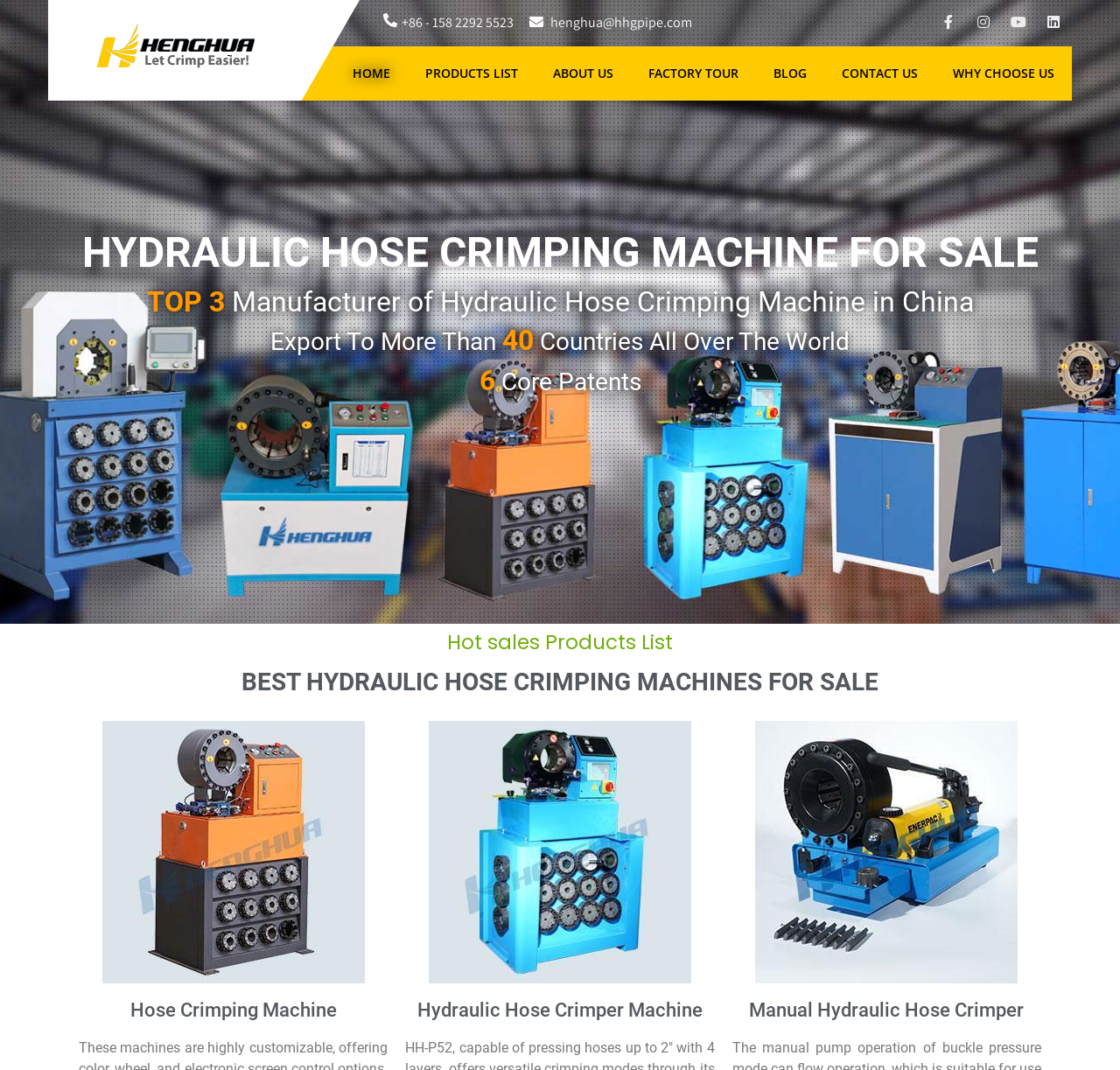Please identify the bounding box coordinates of the element that needs to be clicked to perform the following instruction: "Go to home page".

[0.299, 0.043, 0.364, 0.094]